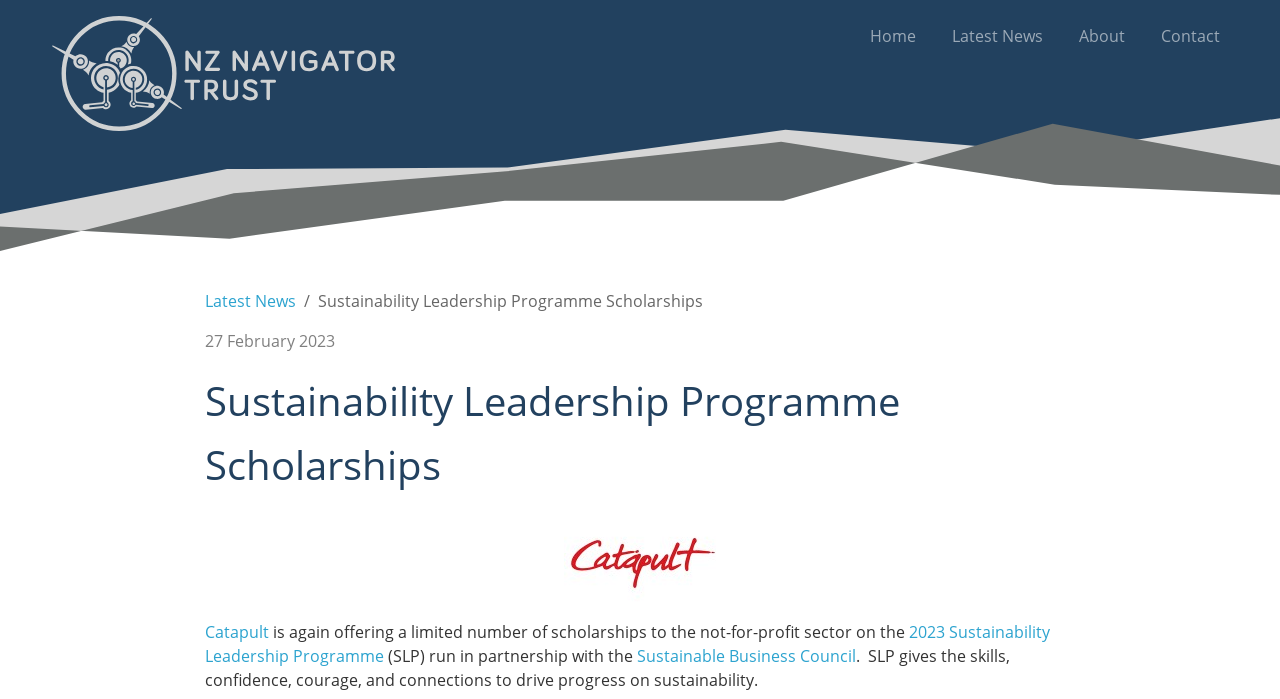Produce an extensive caption that describes everything on the webpage.

The webpage is about the Catapult Sustainability Leadership Programme Scholarships, with a focus on the application process. At the top left, there is a link to "NZ Navigator Trust". On the top right, there are four links: "Home", "Latest News", "About", and "Contact", arranged in a horizontal row. 

Below these links, there is a navigation breadcrumb section with a link to "Latest News" and a static text "Sustainability Leadership Programme Scholarships". 

On the left side, there is a static text "27 February 2023", followed by a heading "Sustainability Leadership Programme Scholarships" that spans across the page. 

In the middle of the page, there is an image of "Catapult" with a link to "Catapult" above it. 

Below the image, there is a paragraph of text that describes the scholarship program, including a link to "2023 Sustainability Leadership Programme" and another link to "Sustainable Business Council". The text explains that the program provides skills, confidence, courage, and connections to drive progress on sustainability.